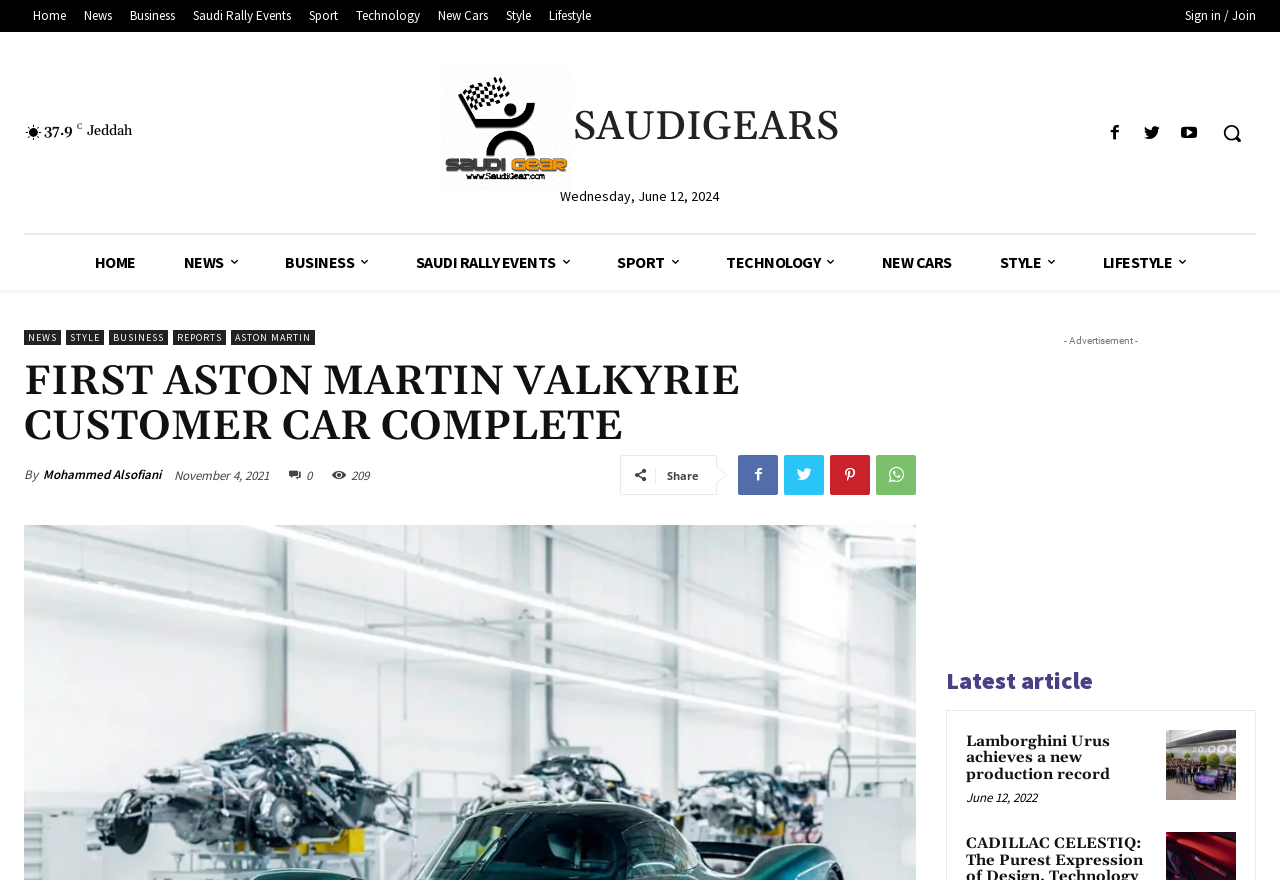What is the name of the car in the article?
Provide a detailed and extensive answer to the question.

I found the name of the car in the article by looking at the main heading, which says 'FIRST ASTON MARTIN VALKYRIE CUSTOMER CAR COMPLETE'. This suggests that the article is about the Aston Martin Valkyrie car.